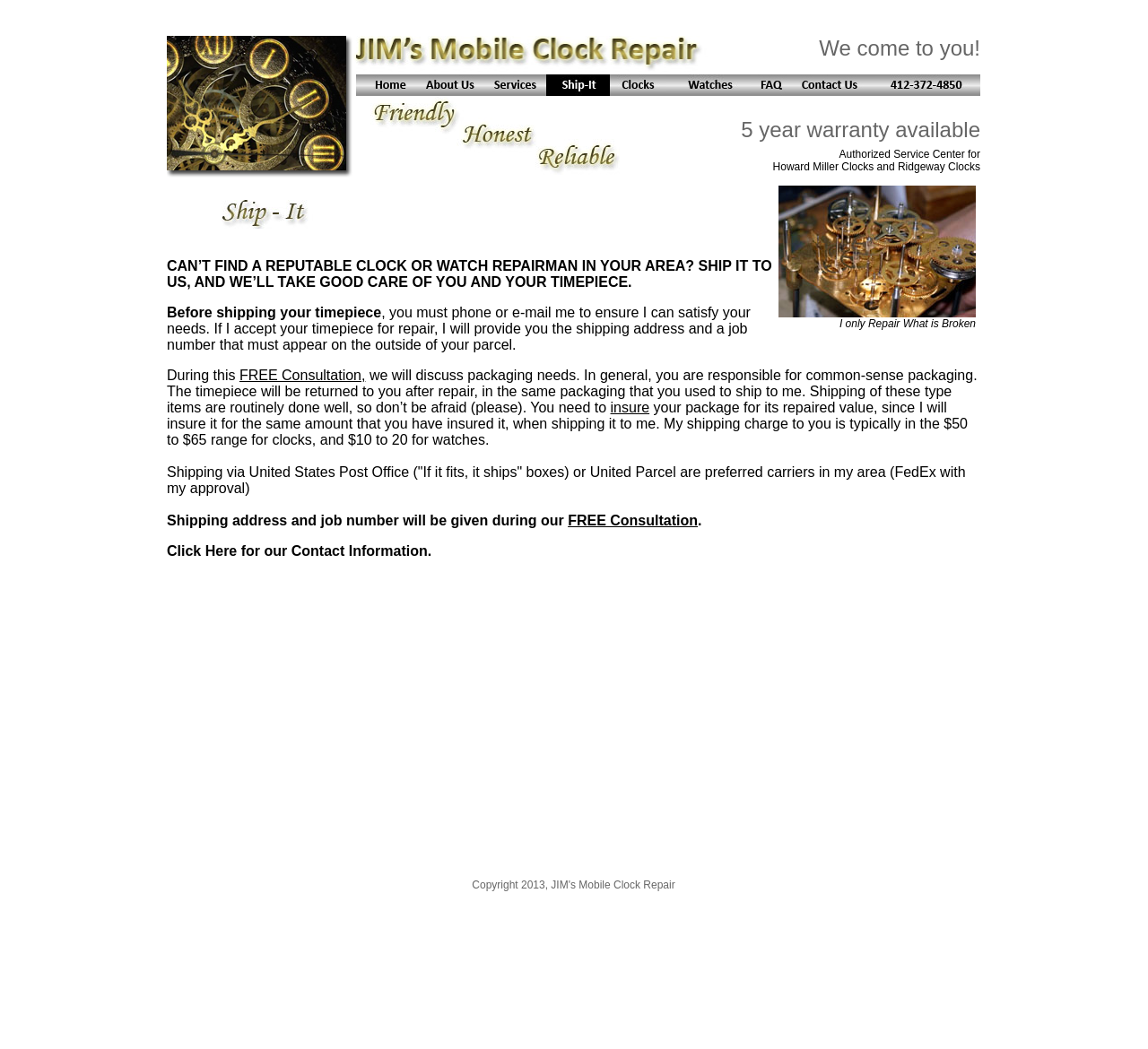Please identify the bounding box coordinates of the clickable area that will fulfill the following instruction: "Click on the 'Contact Us' link". The coordinates should be in the format of four float numbers between 0 and 1, i.e., [left, top, right, bottom].

[0.69, 0.079, 0.762, 0.094]